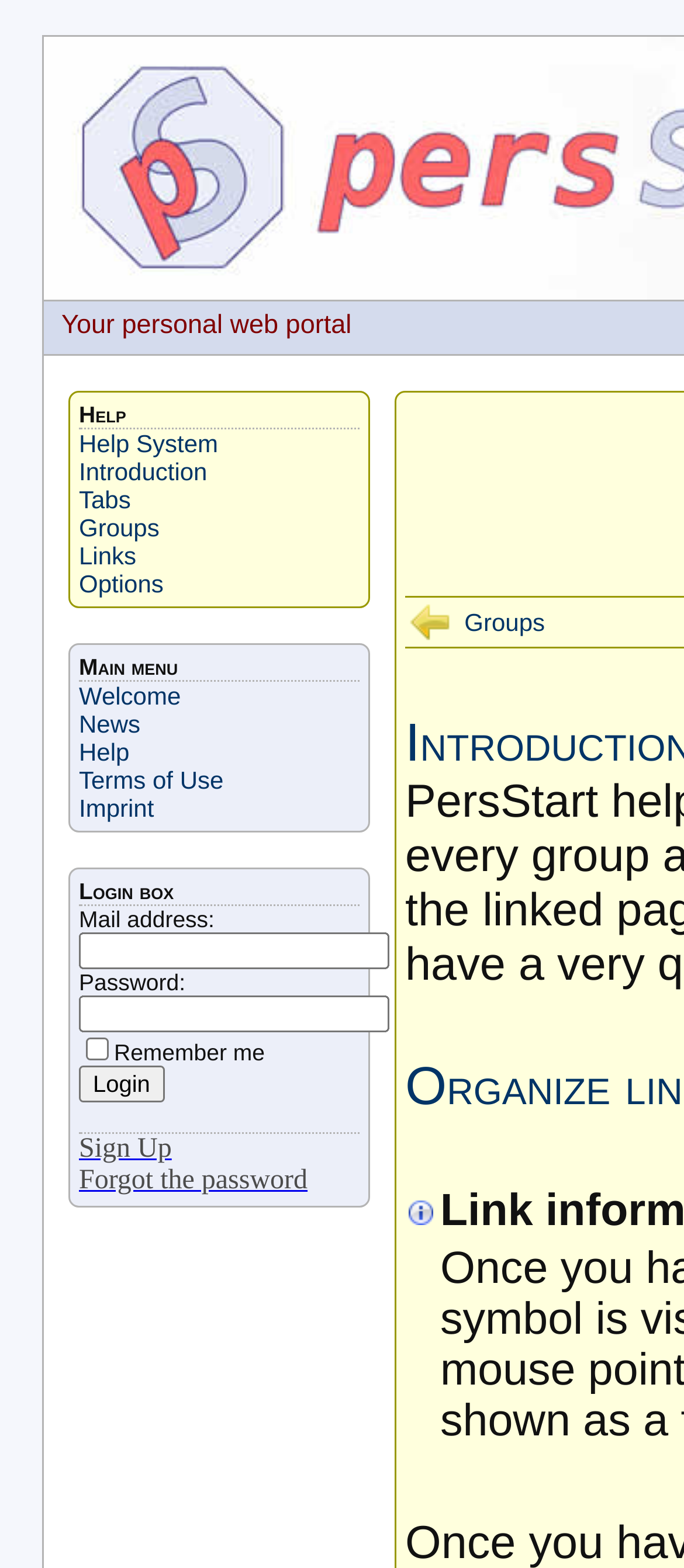Determine the bounding box of the UI element mentioned here: "Forgot the password". The coordinates must be in the format [left, top, right, bottom] with values ranging from 0 to 1.

[0.115, 0.743, 0.45, 0.762]